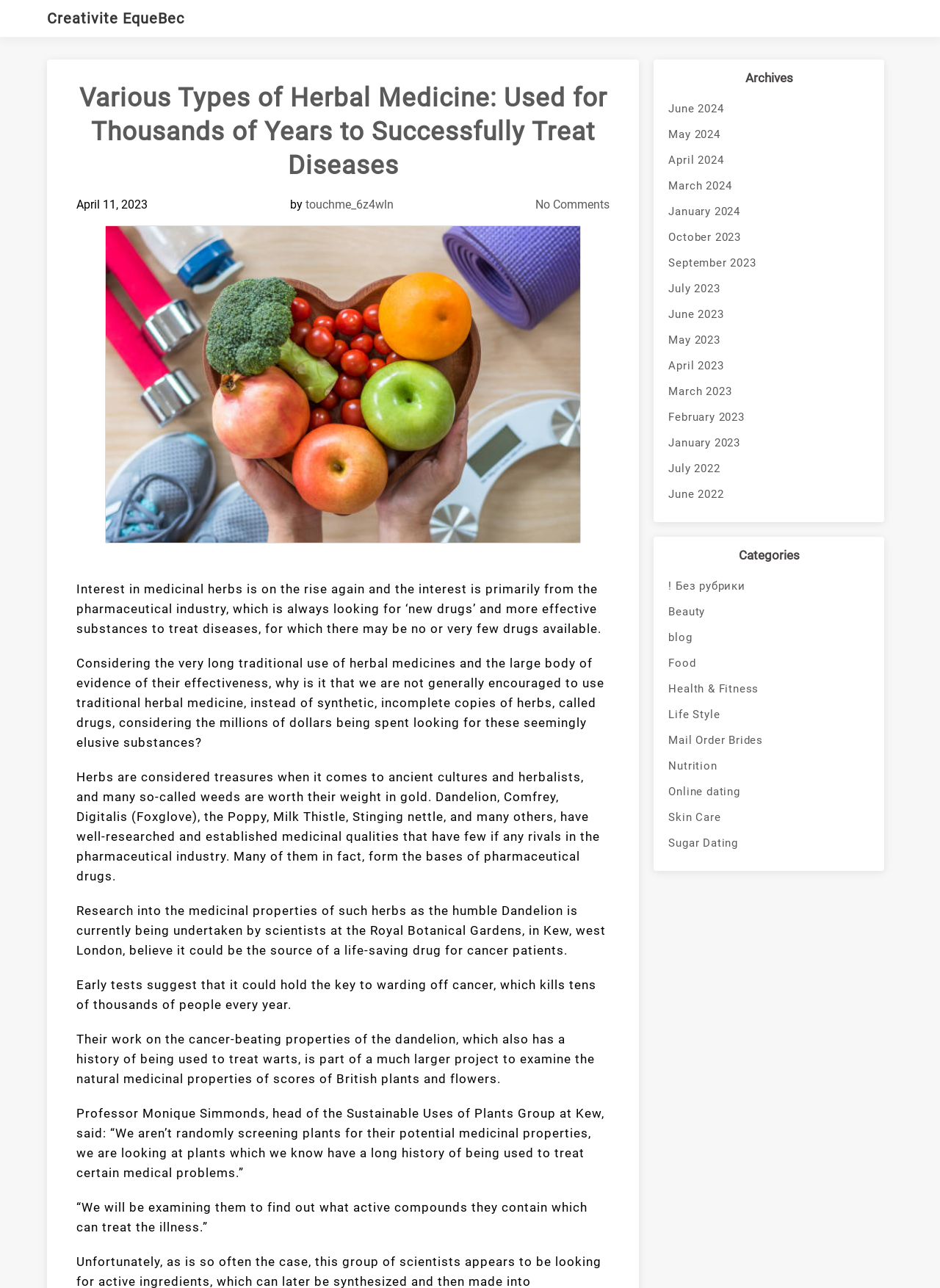Bounding box coordinates must be specified in the format (top-left x, top-left y, bottom-right x, bottom-right y). All values should be floating point numbers between 0 and 1. What are the bounding box coordinates of the UI element described as: Nutrition

[0.711, 0.585, 0.925, 0.605]